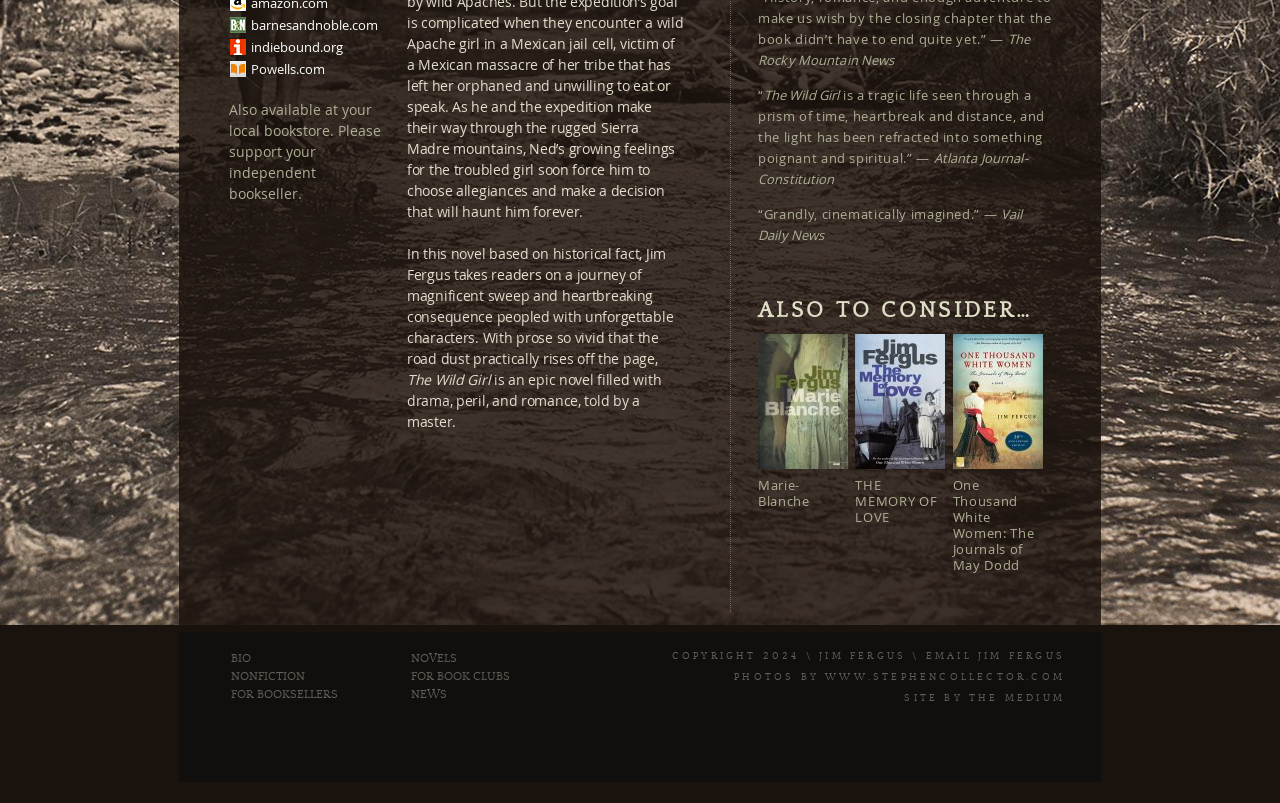Give the bounding box coordinates for the element described by: "THE MEMORY OF LOVE".

[0.668, 0.593, 0.732, 0.655]